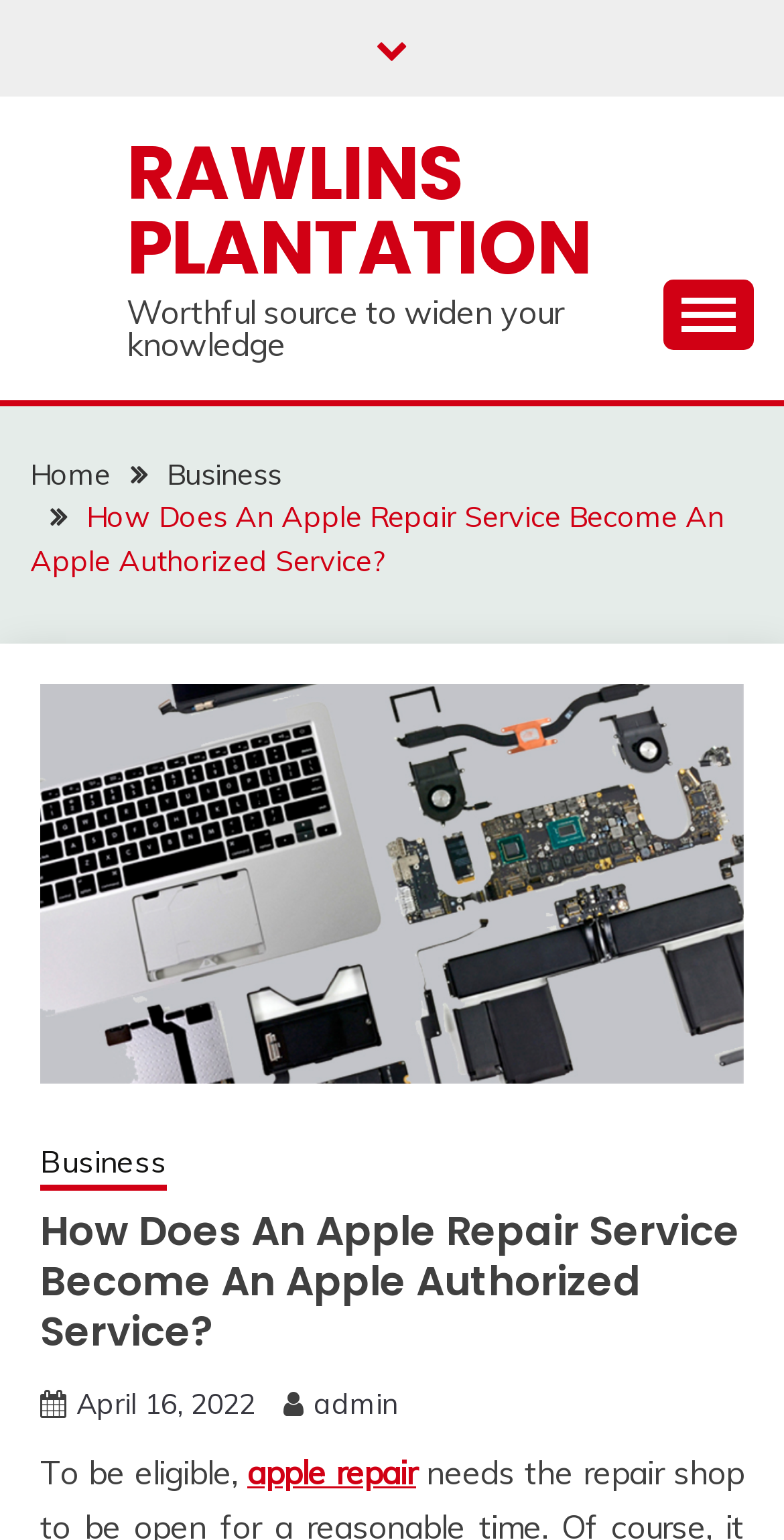What is the purpose of the RAWLINS PLANTATION link? Observe the screenshot and provide a one-word or short phrase answer.

Navigation